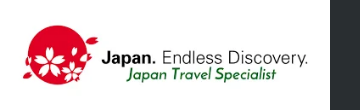What is the font color of 'Japan Travel Specialist'?
Answer the question with a single word or phrase, referring to the image.

Green